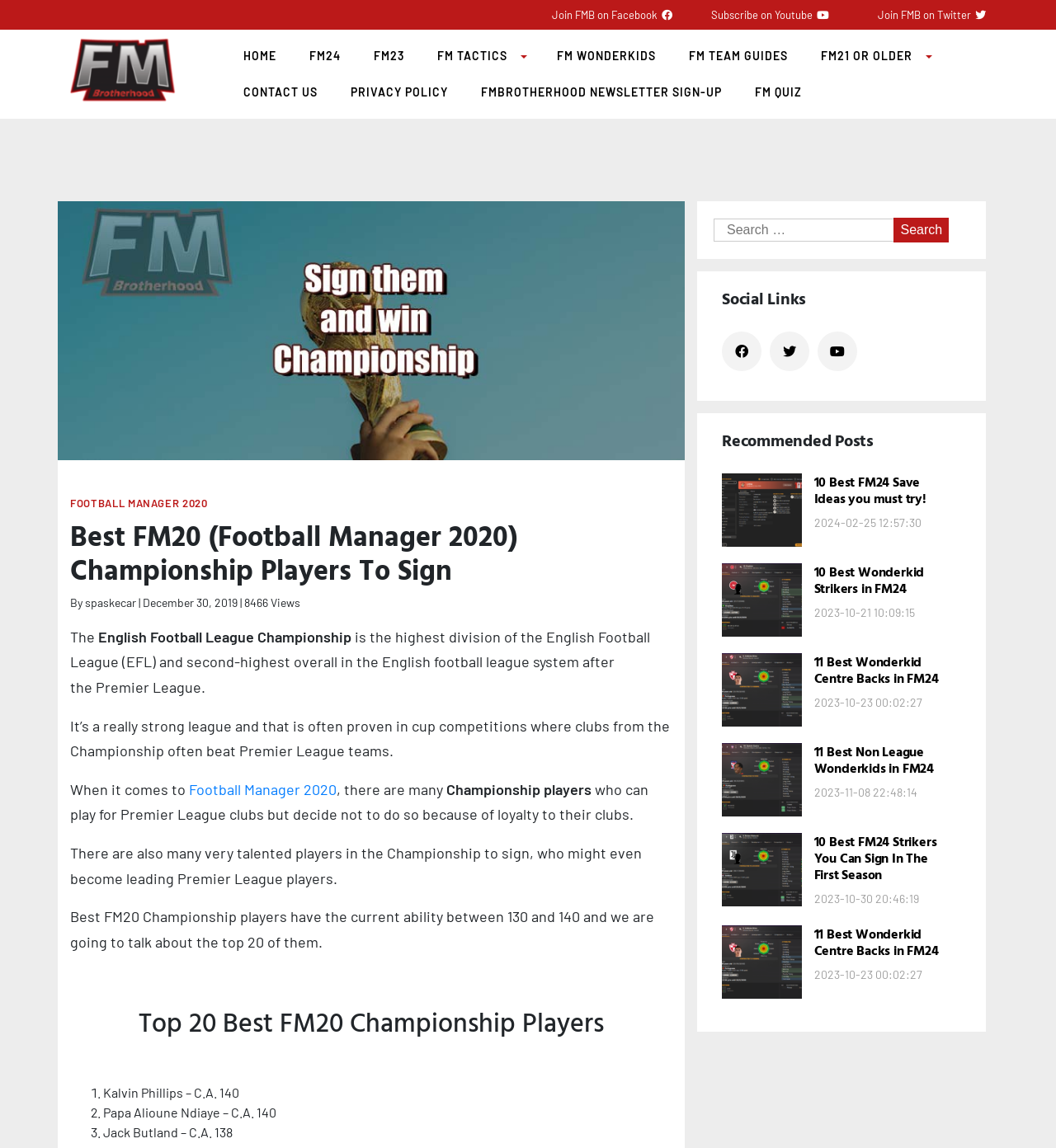Create an in-depth description of the webpage, covering main sections.

This webpage is about the best Football Manager 2020 (FM20) Championship players to sign. At the top, there are three social media links to Facebook, YouTube, and Twitter, followed by a navigation menu with links to different sections of the website, including "HOME", "FM24", "FM23", "FM TACTICS", and more.

Below the navigation menu, there is a large image with the title "Best FM20 Championship players to sign" and a link to "FOOTBALL MANAGER 2020". The main content of the page starts with a heading that explains the English Football League Championship and its importance in the English football league system. The text then discusses the quality of players in the Championship and how some of them can play for Premier League clubs.

The main section of the page lists the top 20 best FM20 Championship players, with their names, current abilities, and positions. The list is numbered and takes up most of the page.

On the right side of the page, there is a search bar with a "Search" button. Below the search bar, there are social links and a section titled "Recommended Posts" with five links to other articles on the website, each with an image, title, and date.

At the bottom of the page, there are more links to other sections of the website, including "CONTACT US", "PRIVACY POLICY", and "FMBROTHERHOOD NEWSLETTER SIGN-UP".